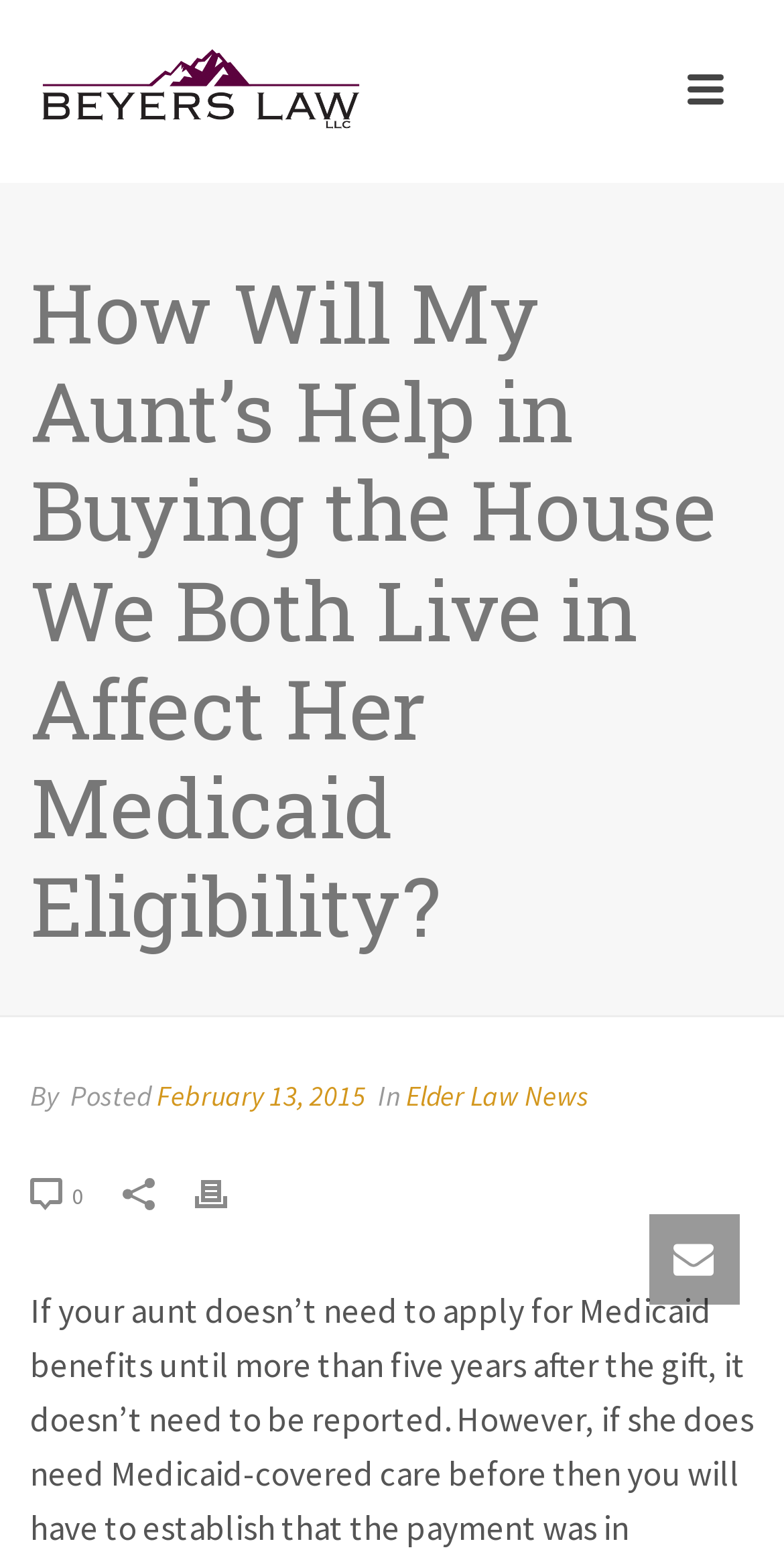Who is the author of the article?
Please provide a comprehensive and detailed answer to the question.

The webpage does not explicitly mention the author of the article. It only provides a 'By' label, but does not specify the author's name.